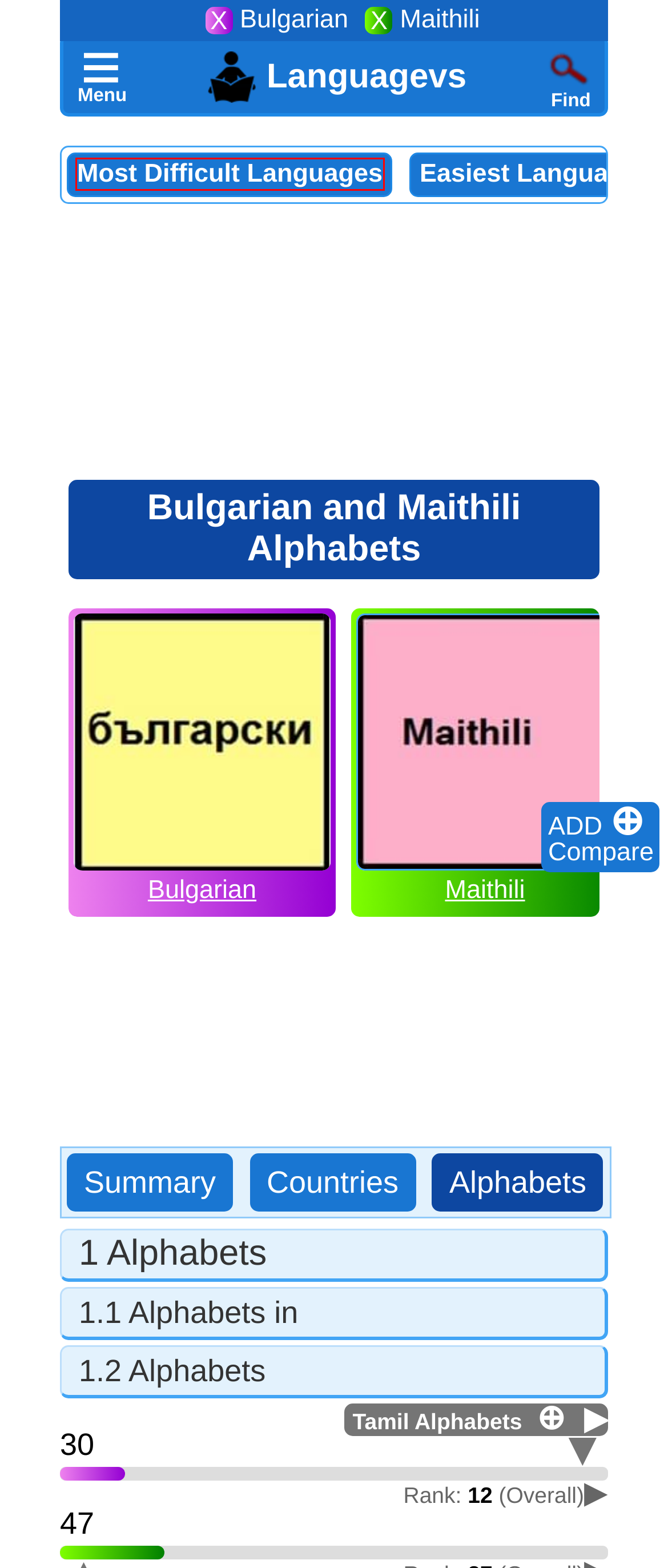You are given a webpage screenshot where a red bounding box highlights an element. Determine the most fitting webpage description for the new page that loads after clicking the element within the red bounding box. Here are the candidates:
A. Maithili Alphabets | Maithili Scripts
B. Bulgarian Alphabets | Bulgarian Scripts
C. European Languages
D. Thai Alphabets | Thai Scripts
E. What is language | World Languages | Best Languages
F. Most Difficult Languages
G. Tamil Alphabets | Tamil Scripts
H. Terms of Use

F